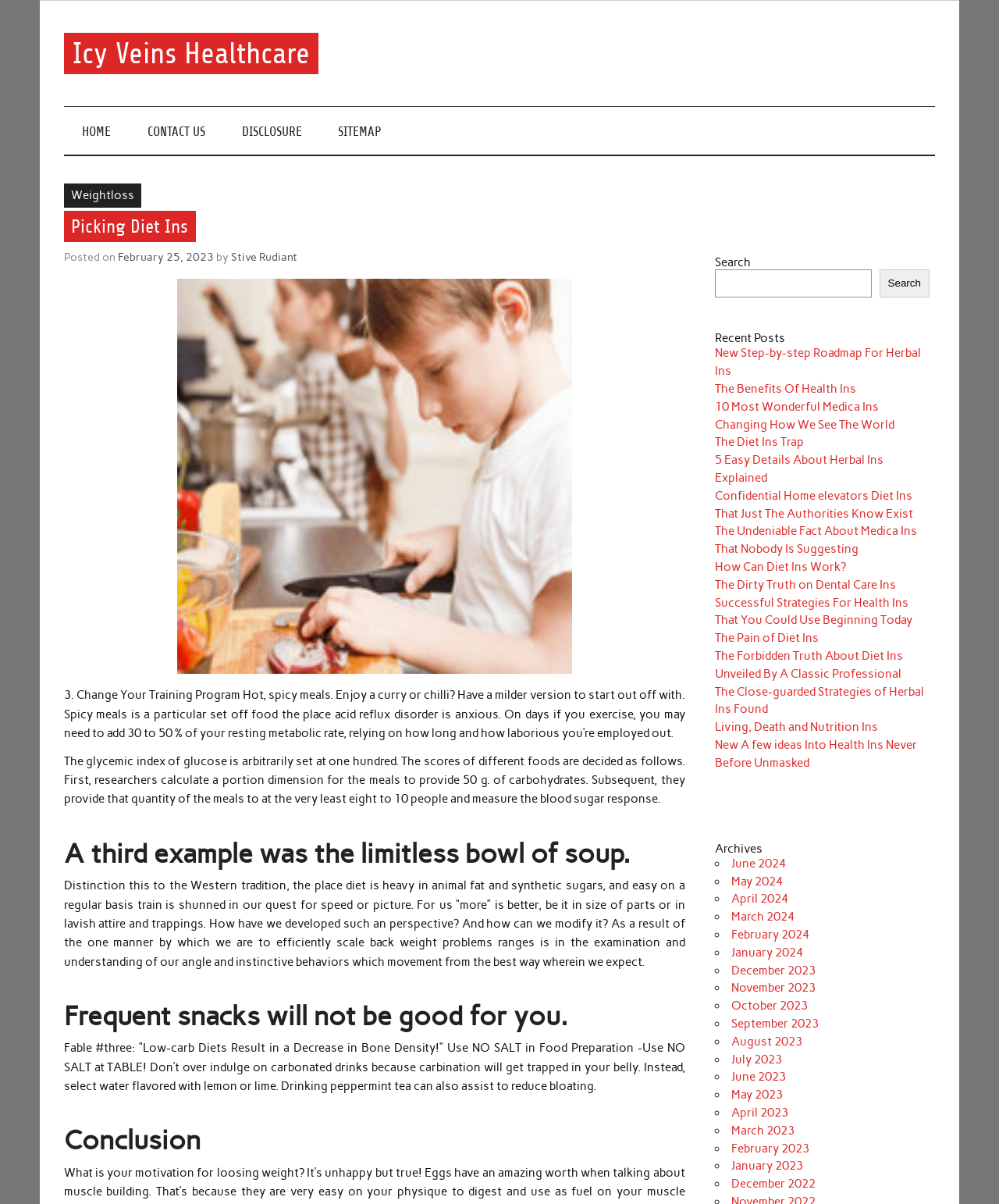Please mark the clickable region by giving the bounding box coordinates needed to complete this instruction: "Read the recent post 'New Step-by-step Roadmap For Herbal Ins'".

[0.715, 0.288, 0.922, 0.314]